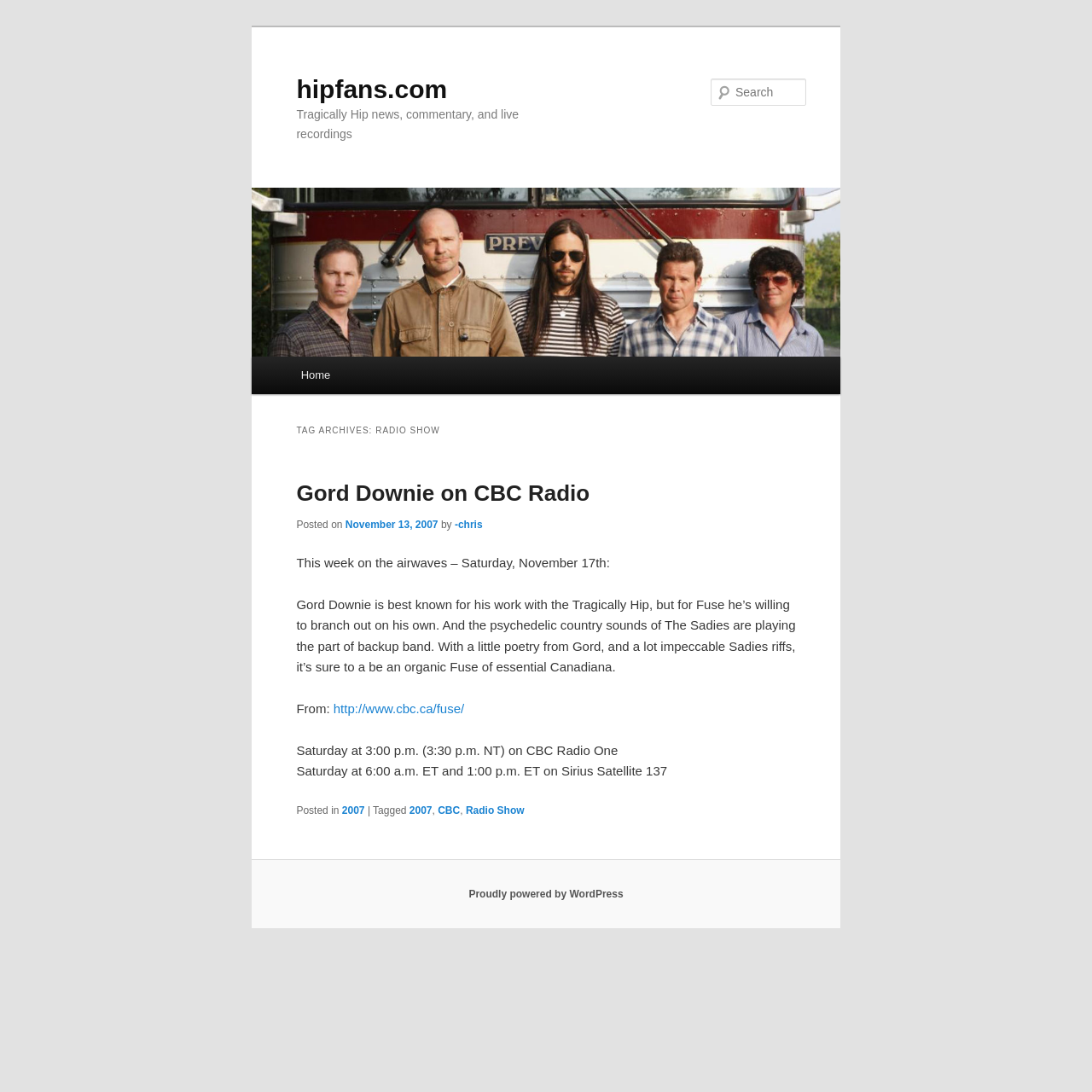Please determine the bounding box of the UI element that matches this description: Proudly powered by WordPress. The coordinates should be given as (top-left x, top-left y, bottom-right x, bottom-right y), with all values between 0 and 1.

[0.429, 0.813, 0.571, 0.824]